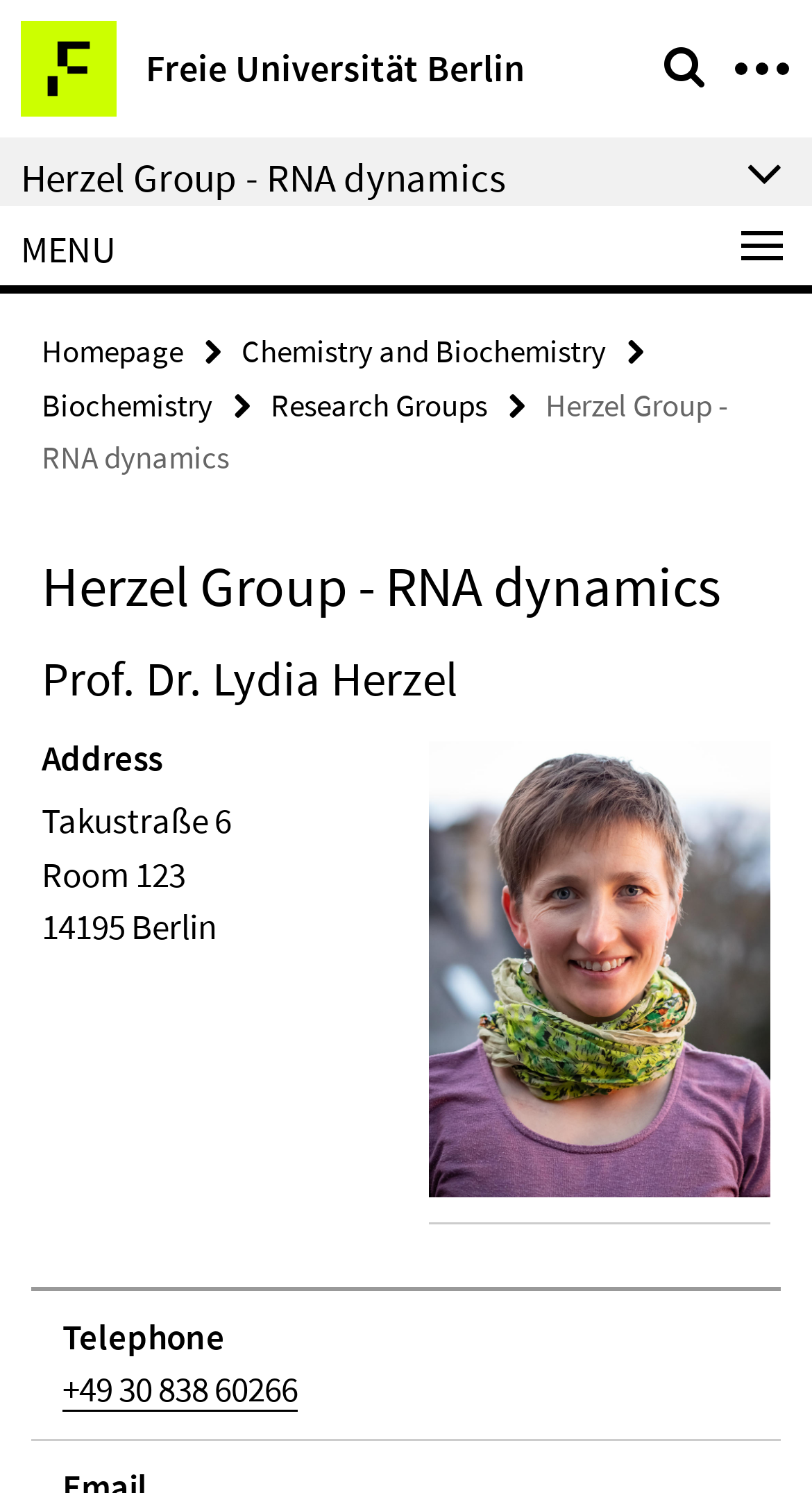Identify the bounding box coordinates of the part that should be clicked to carry out this instruction: "contact Lydia Herzel".

[0.077, 0.915, 0.367, 0.946]